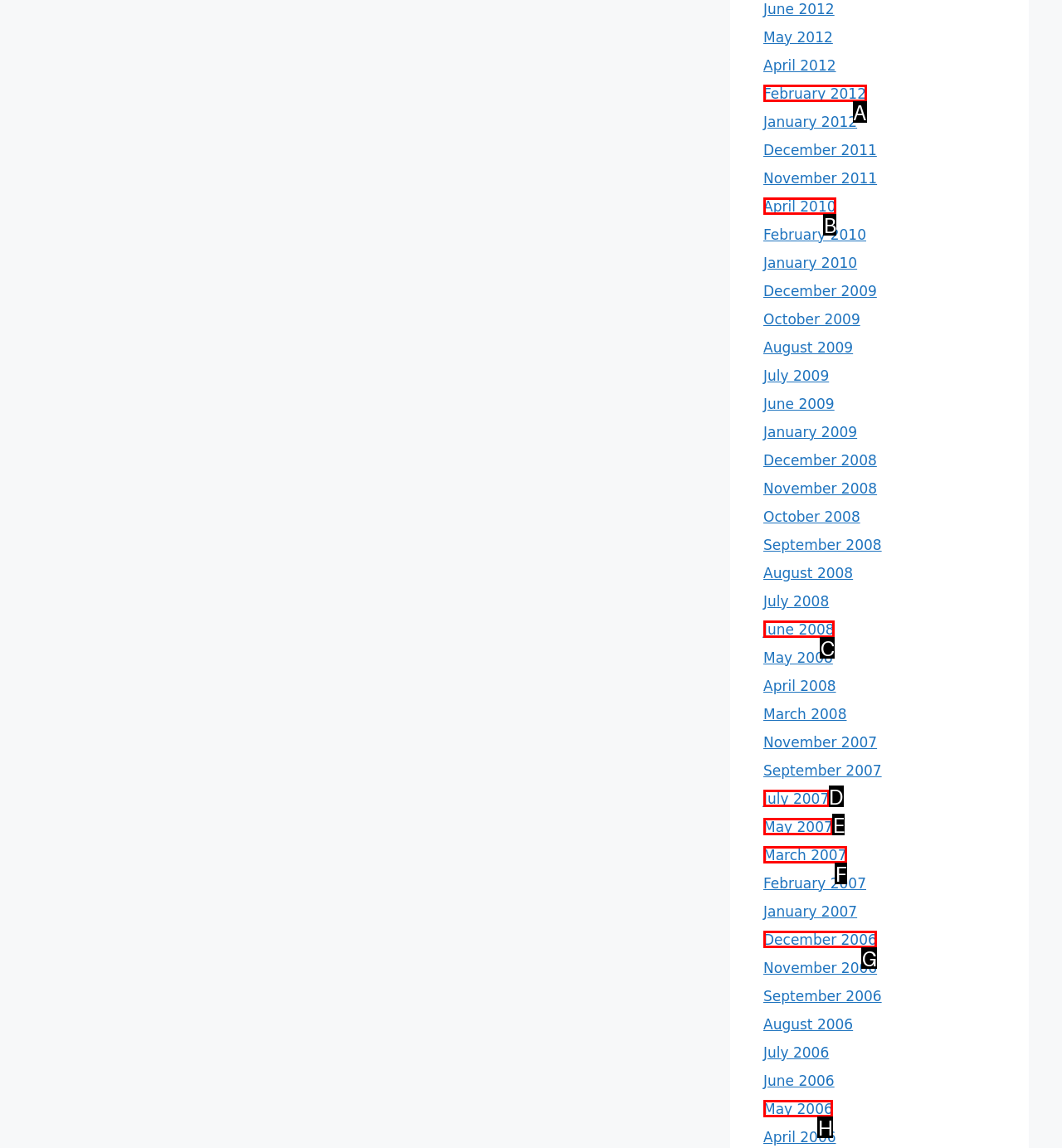From the given choices, indicate the option that best matches: December 2006
State the letter of the chosen option directly.

G